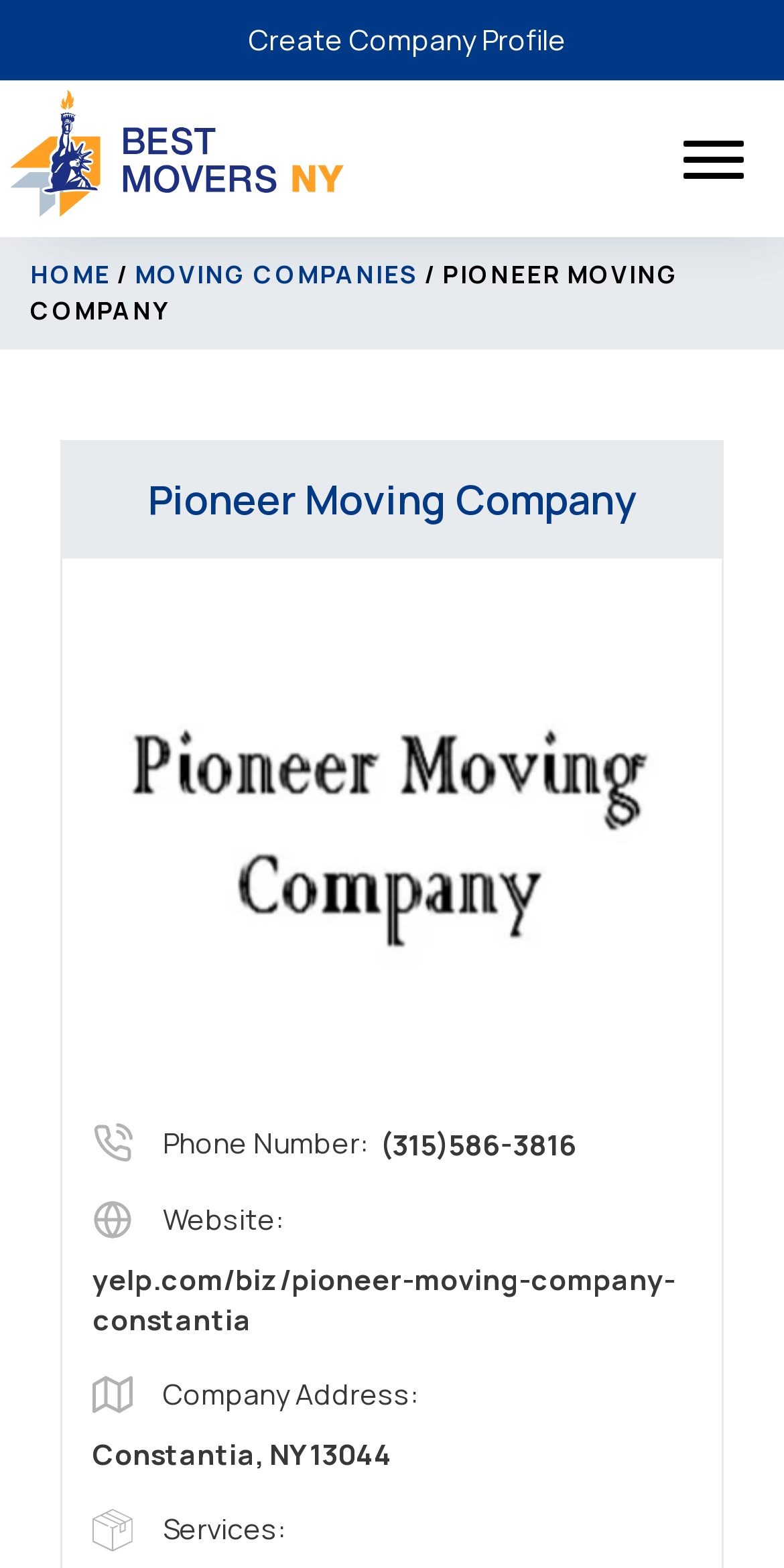Look at the image and write a detailed answer to the question: 
What is the website of Pioneer Moving Company?

I found the website by looking at the link next to the globe icon, which is located below the phone number and above the company address.